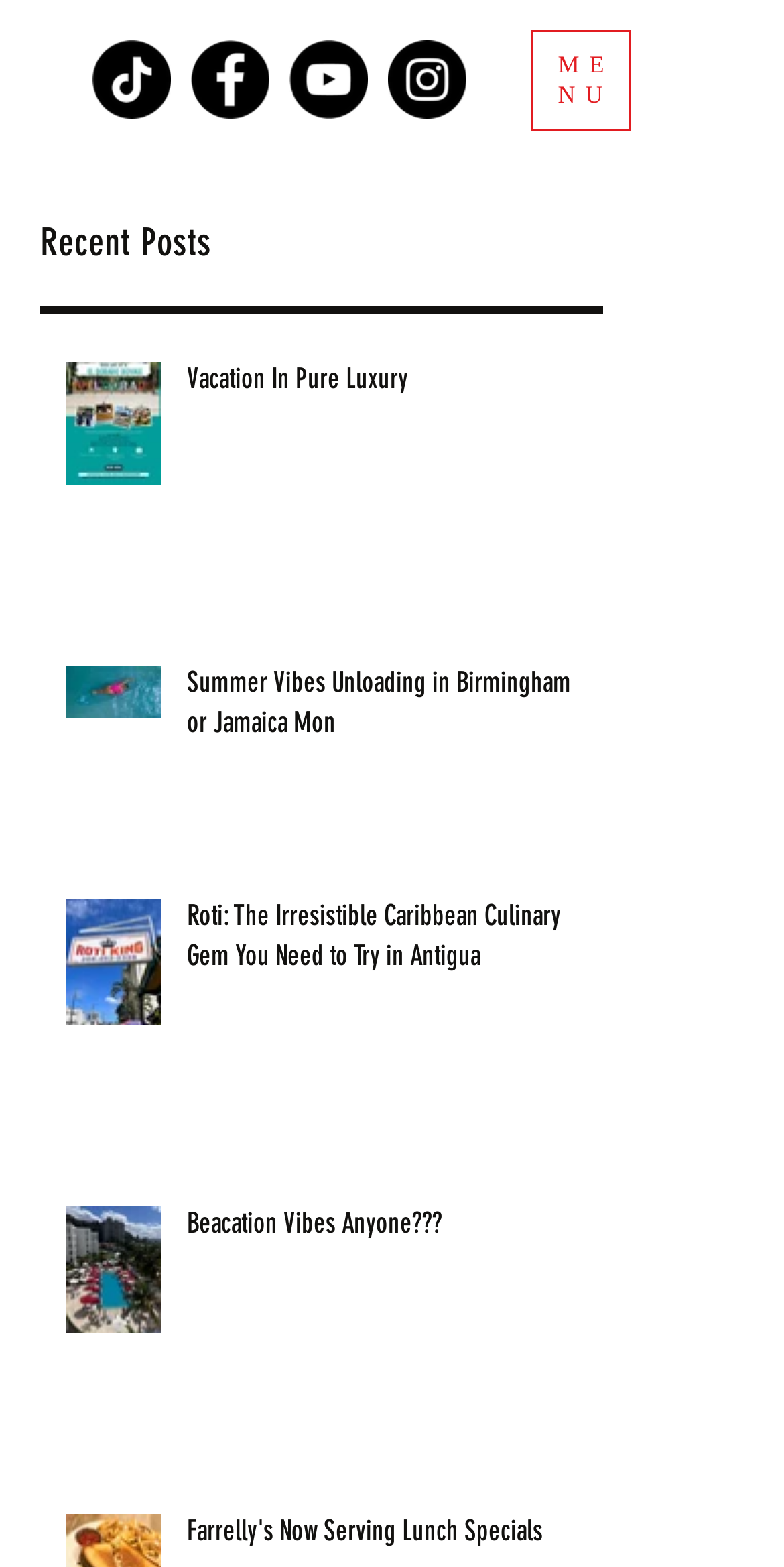What are the two words on the navigation menu button?
Give a comprehensive and detailed explanation for the question.

I looked at the navigation menu button and found two static text elements, 'ME' and 'NU', which are part of the button's label.